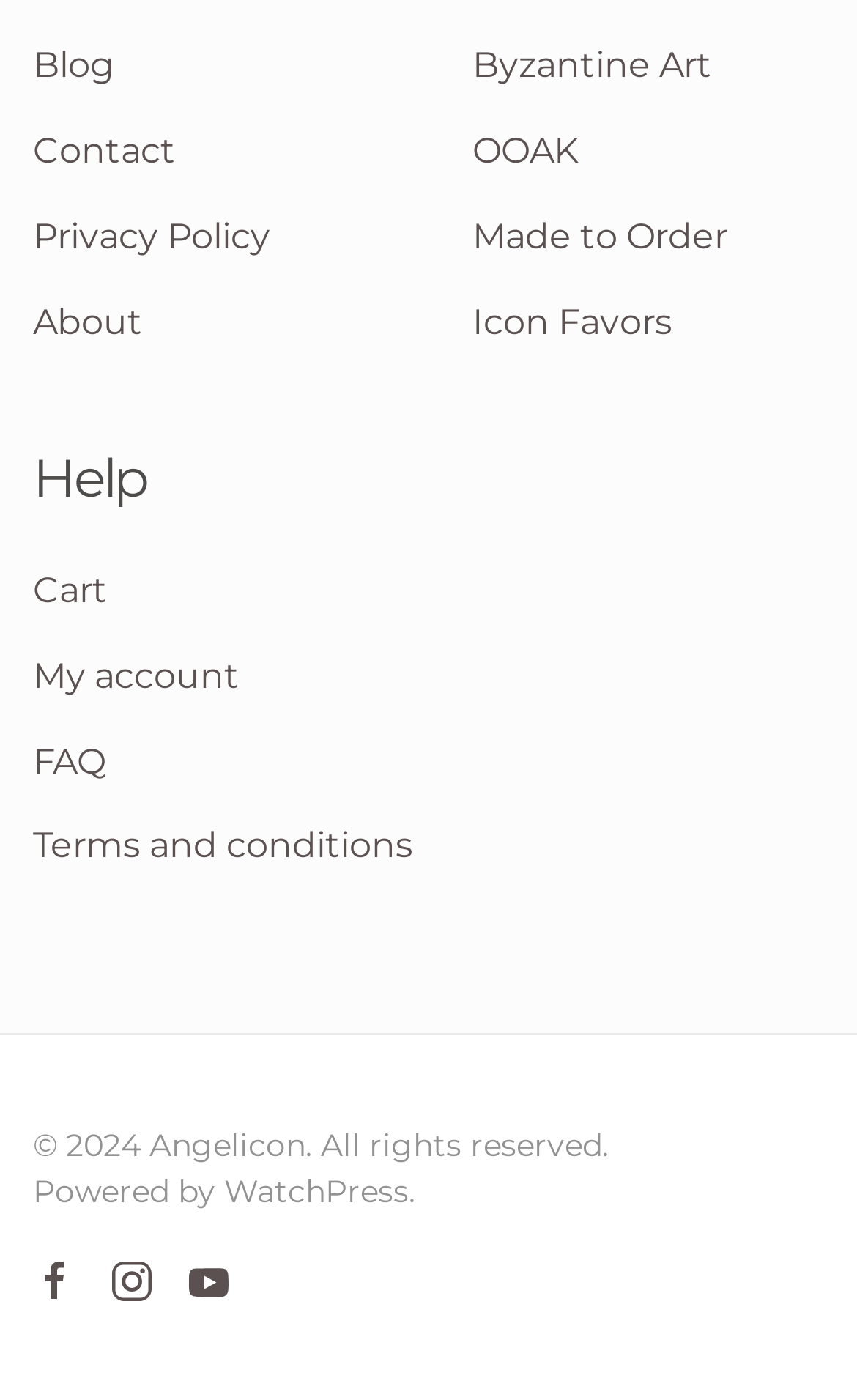Determine the bounding box coordinates of the clickable element necessary to fulfill the instruction: "read FAQ". Provide the coordinates as four float numbers within the 0 to 1 range, i.e., [left, top, right, bottom].

[0.038, 0.522, 0.962, 0.567]